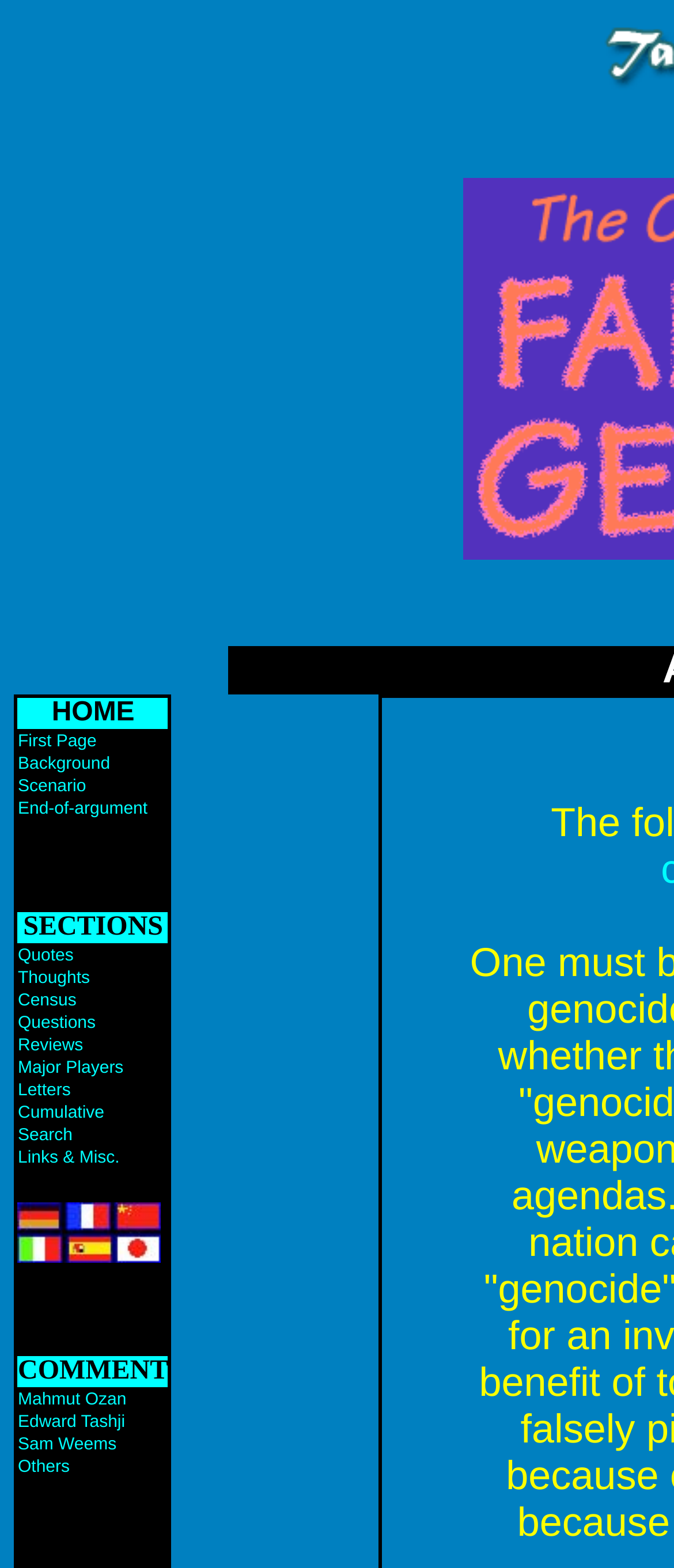Describe all the significant parts and information present on the webpage.

This webpage is about exposing the myth of the Armenian "genocide". At the top, there is a title "(AFGHAN GENOCIDE) Tall Armenian Tale: The Other Side of the Falsified Genocide". Below the title, there is a table with several rows, each containing a link to a different section of the webpage, including "HOME", "First Page", "Background", "Scenario", and "End-of-argument". 

To the right of this table, there is a small, empty table cell. Below this, there is another table with multiple rows, each containing a link to a different section of the webpage, including "SECTIONS", "Quotes", "Thoughts", "Census", "Questions", "Reviews", "Major Players", "Letters", "Cumulative", "Search", "Links & Misc.", and "Translate". The "Translate" link has an accompanying image.

Further down the page, there are two more small, empty table cells. Below these, there is another table with multiple rows, each containing a link to a different author's comments, including "COMMENT", "Mahmut Ozan", "Edward Tashji", "Sam Weems", and "Others".